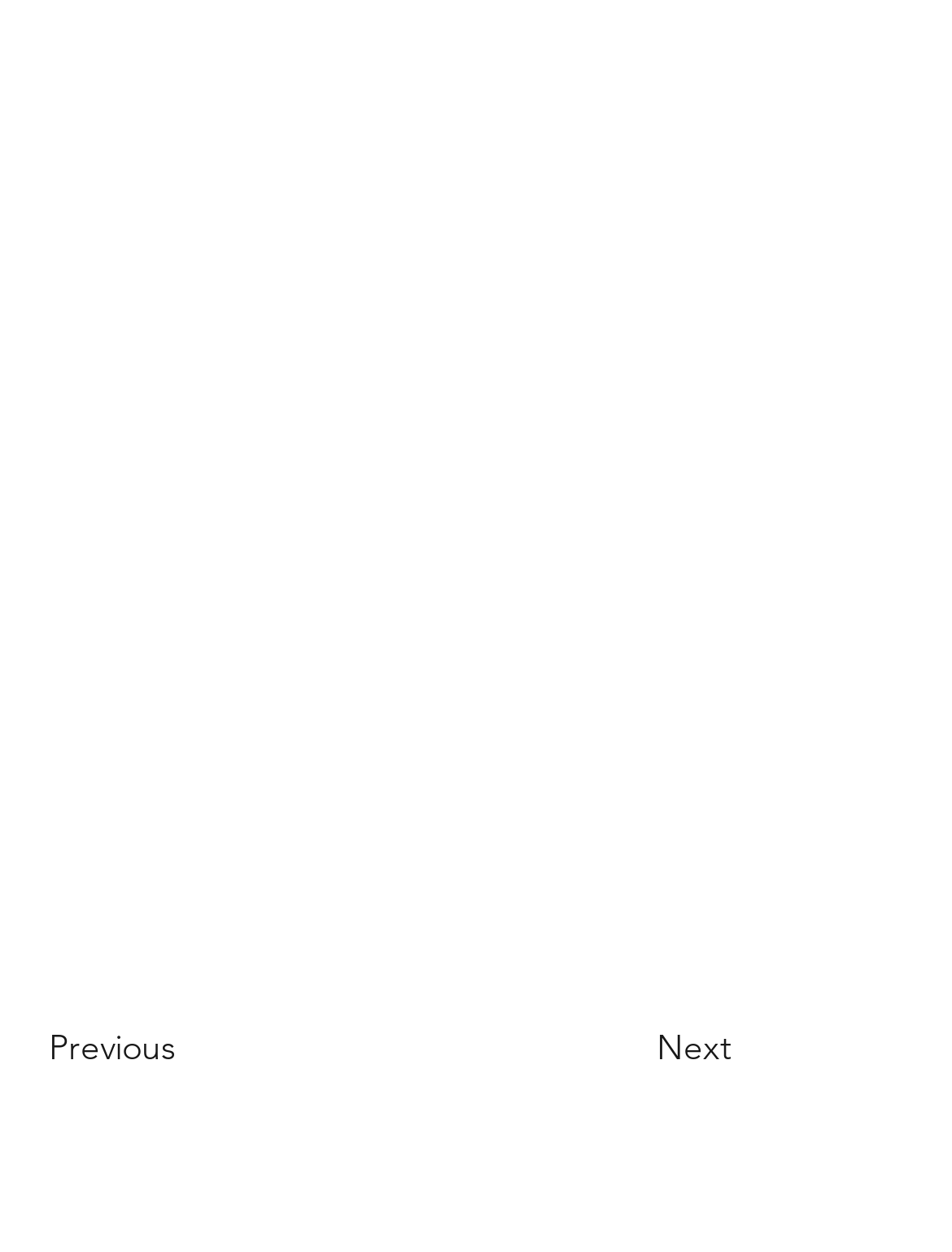What is the purpose of the 'Previous' and 'Next' buttons?
Please answer the question as detailed as possible based on the image.

The 'Previous' and 'Next' buttons are typically used for navigation, such as moving to the previous or next page, item, or section, so their purpose is likely for navigation.